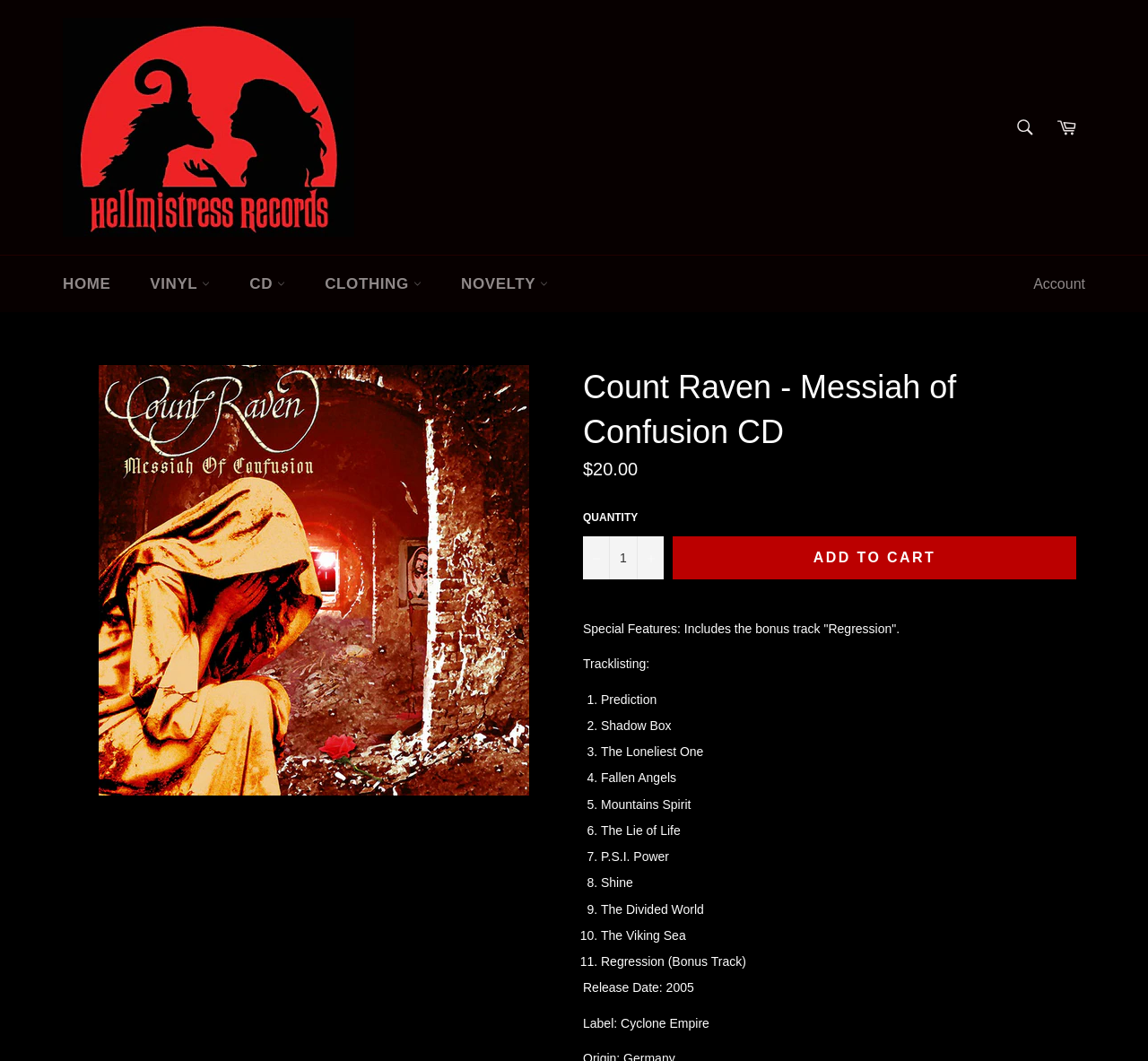How many tracks are on the CD?
Refer to the image and give a detailed answer to the query.

I found the answer by counting the number of list markers on the webpage, which represent the tracks on the CD. There are 11 list markers, indicating that there are 11 tracks on the CD.